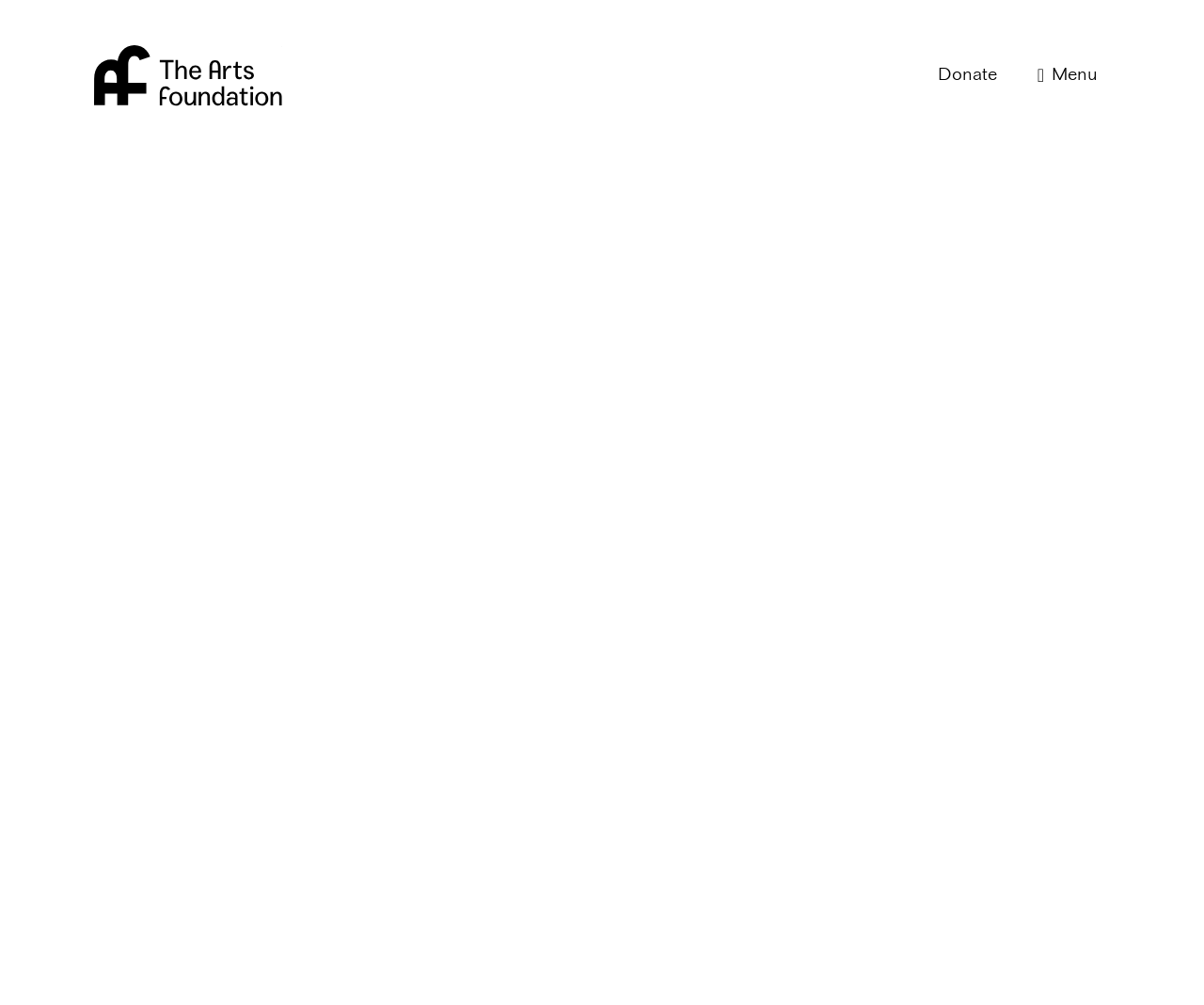Bounding box coordinates must be specified in the format (top-left x, top-left y, bottom-right x, bottom-right y). All values should be floating point numbers between 0 and 1. What are the bounding box coordinates of the UI element described as: Donate

[0.762, 0.056, 0.844, 0.094]